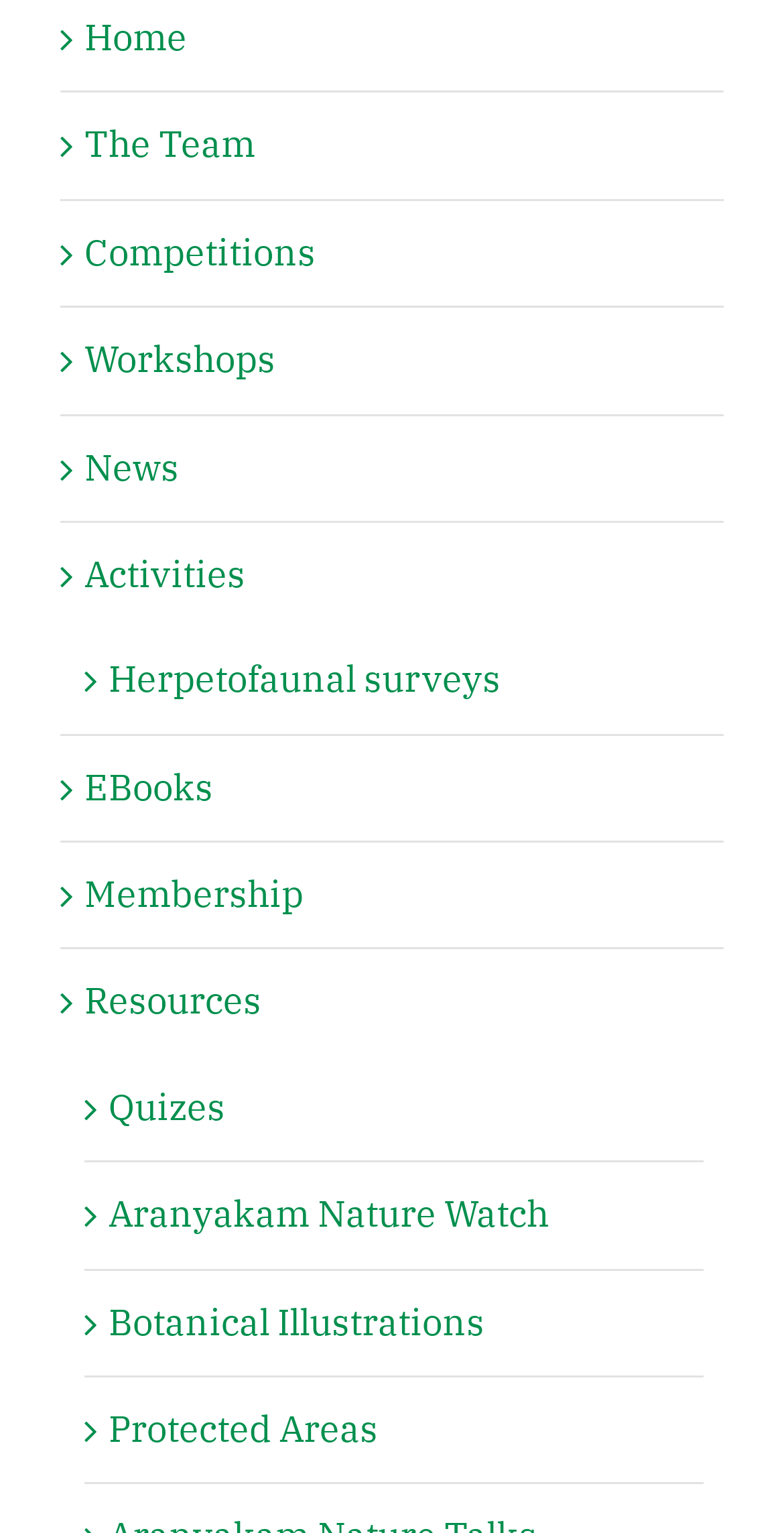Please answer the following question using a single word or phrase: 
What is the category of 'Herpetofaunal surveys'?

Activities